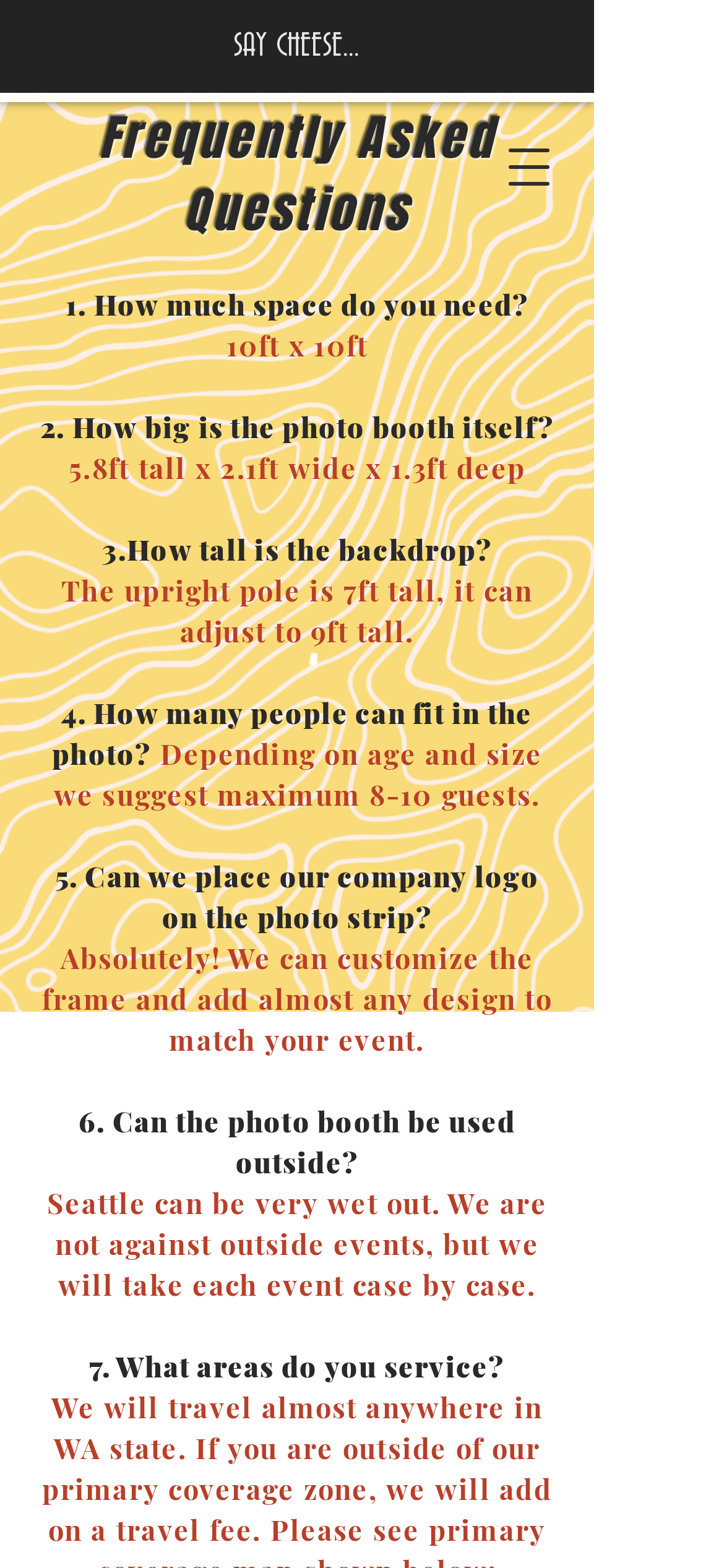Can the company logo be placed on the photo strip?
Look at the webpage screenshot and answer the question with a detailed explanation.

According to the FAQ section, question 5 asks 'Can we place our company logo on the photo strip?' and the answer is 'Absolutely! We can customize the frame and add almost any design to match your event.'